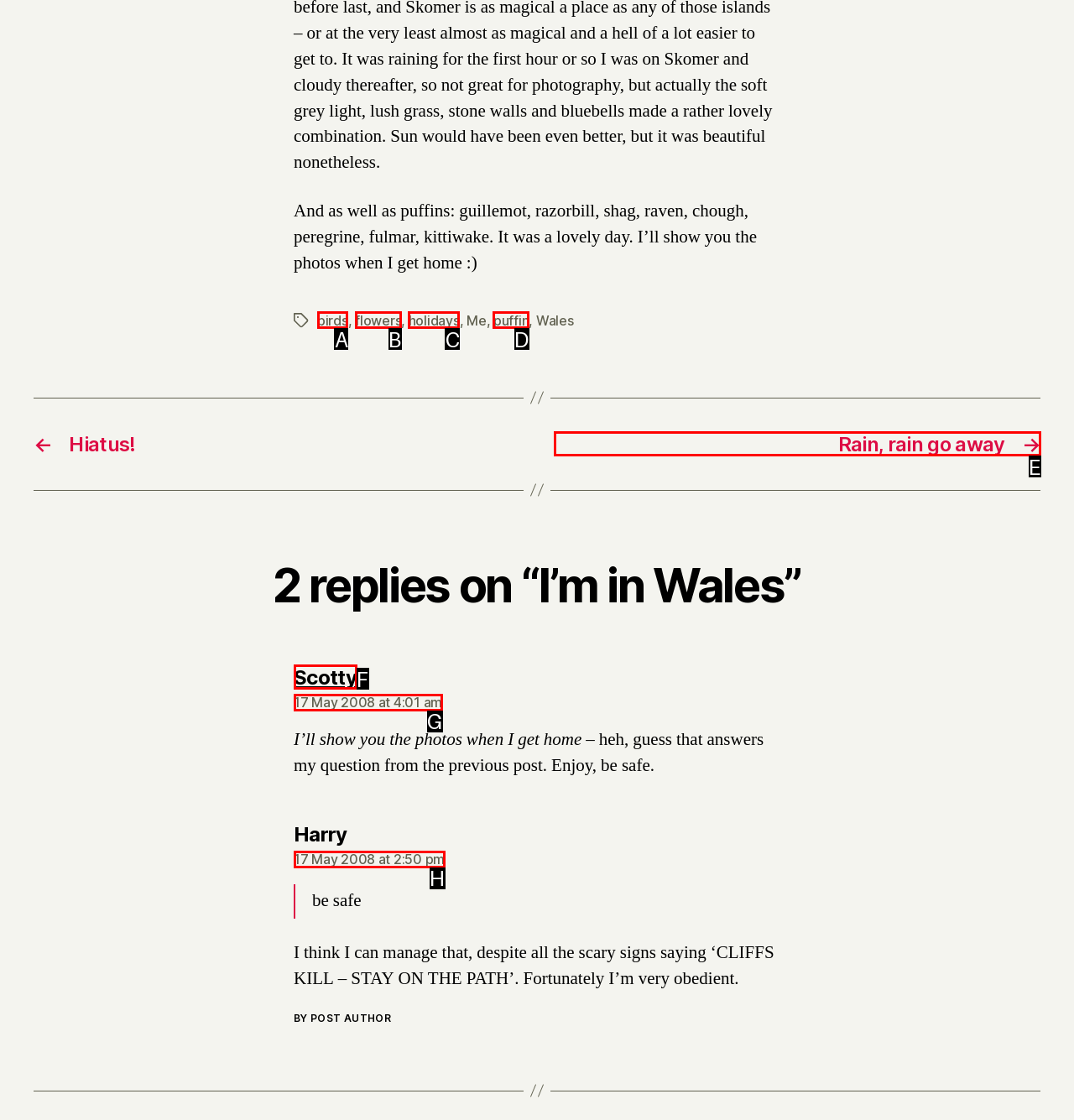From the description: holidays, identify the option that best matches and reply with the letter of that option directly.

C